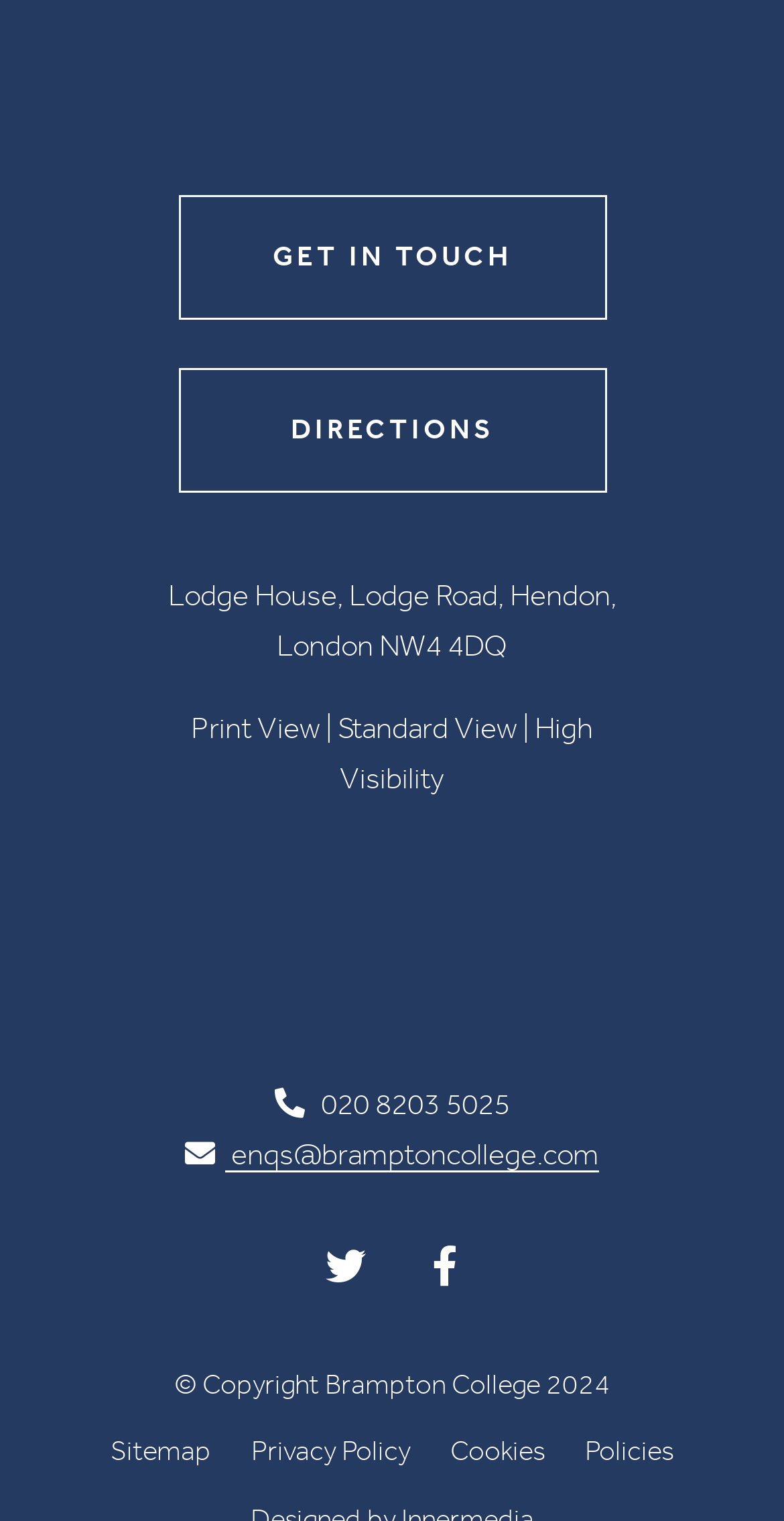Find and specify the bounding box coordinates that correspond to the clickable region for the instruction: "View directions to the college".

[0.227, 0.241, 0.773, 0.323]